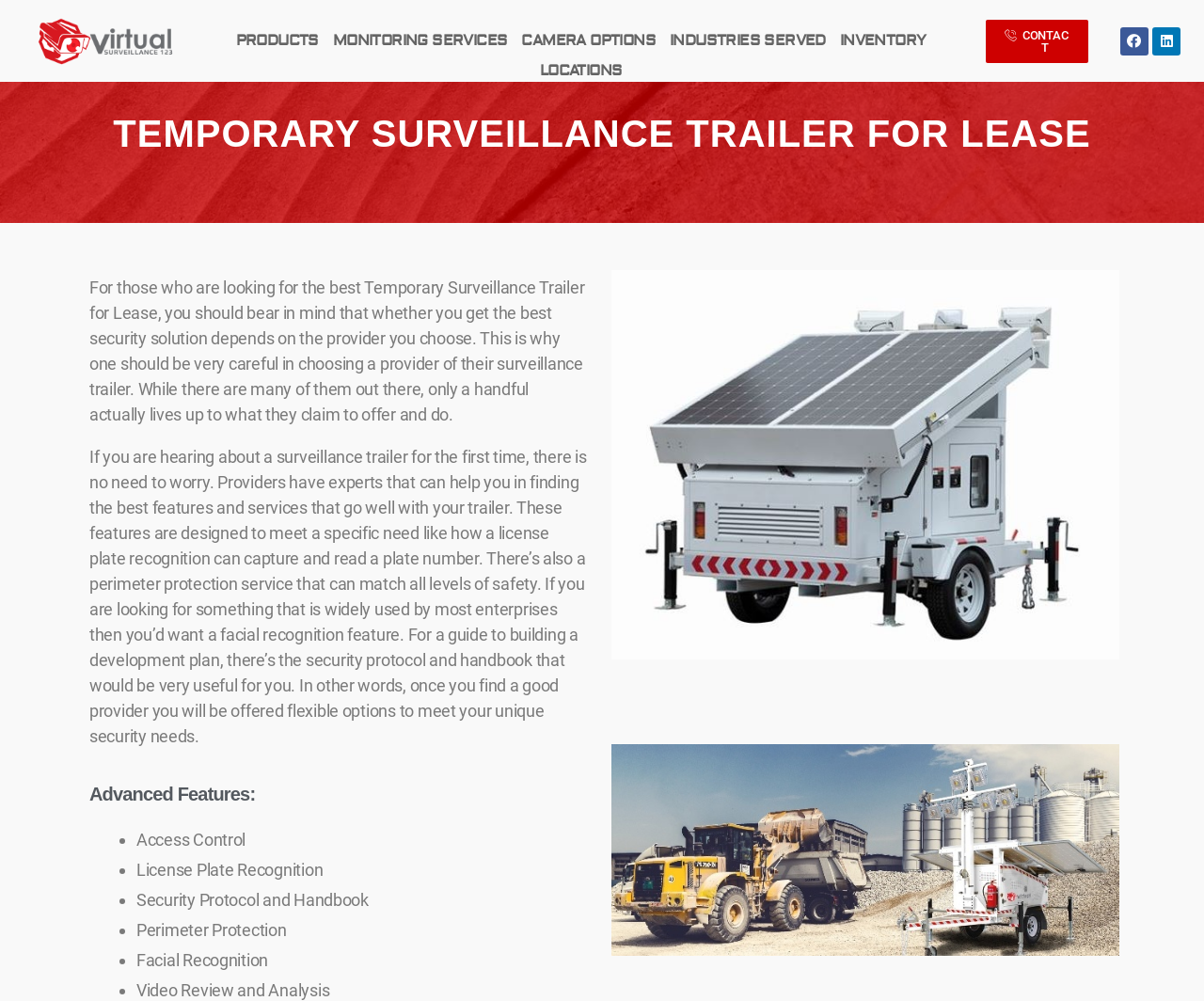Identify the bounding box for the given UI element using the description provided. Coordinates should be in the format (top-left x, top-left y, bottom-right x, bottom-right y) and must be between 0 and 1. Here is the description: Linkedin

[0.957, 0.027, 0.981, 0.055]